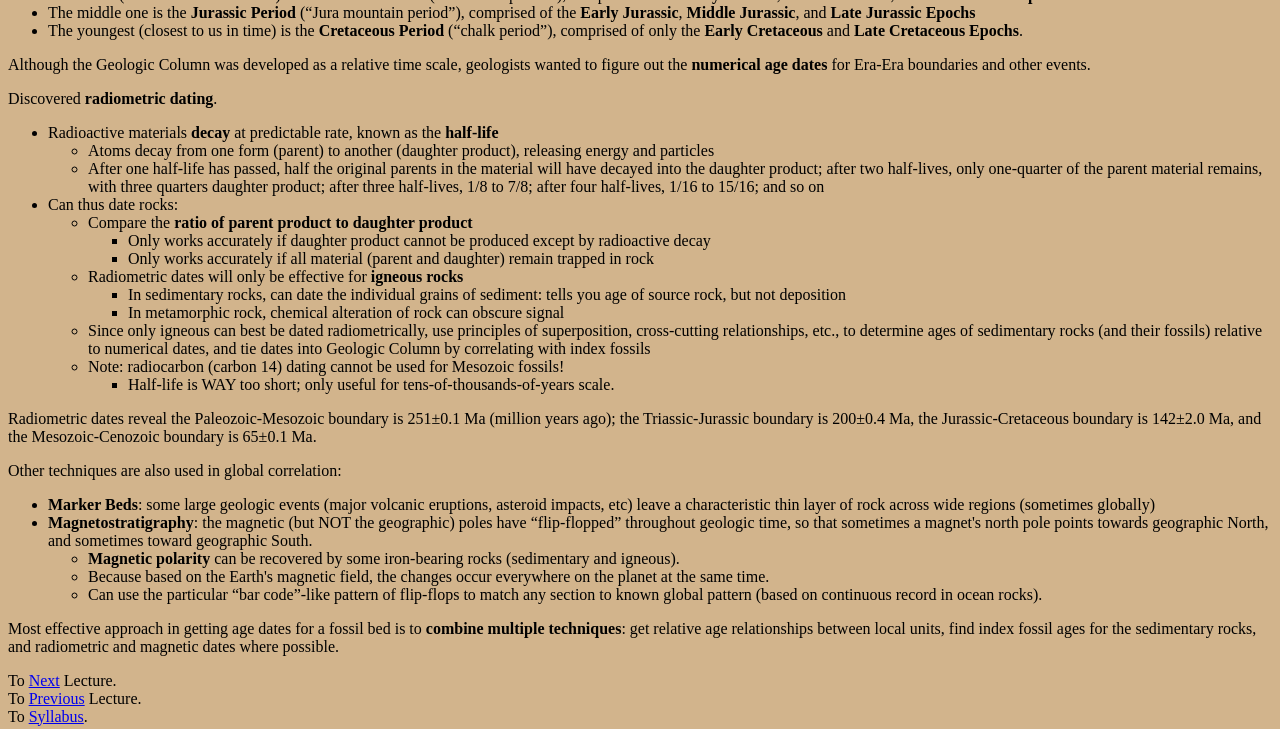Respond with a single word or phrase for the following question: 
What is the age of the Paleozoic-Mesozoic boundary?

251±0.1 Ma